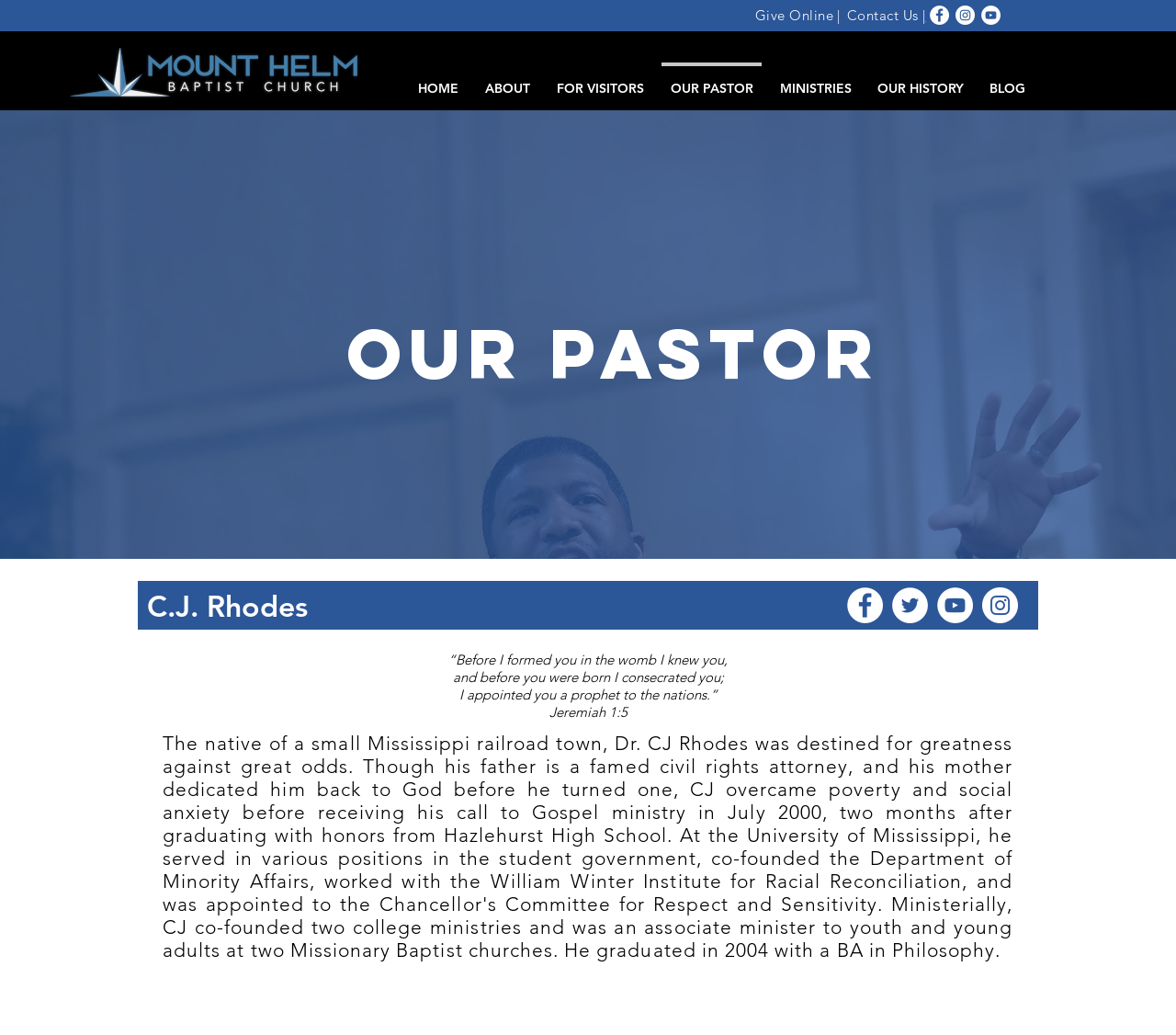Please identify the bounding box coordinates of the element's region that needs to be clicked to fulfill the following instruction: "Visit the Contact Us page". The bounding box coordinates should consist of four float numbers between 0 and 1, i.e., [left, top, right, bottom].

[0.72, 0.006, 0.787, 0.023]